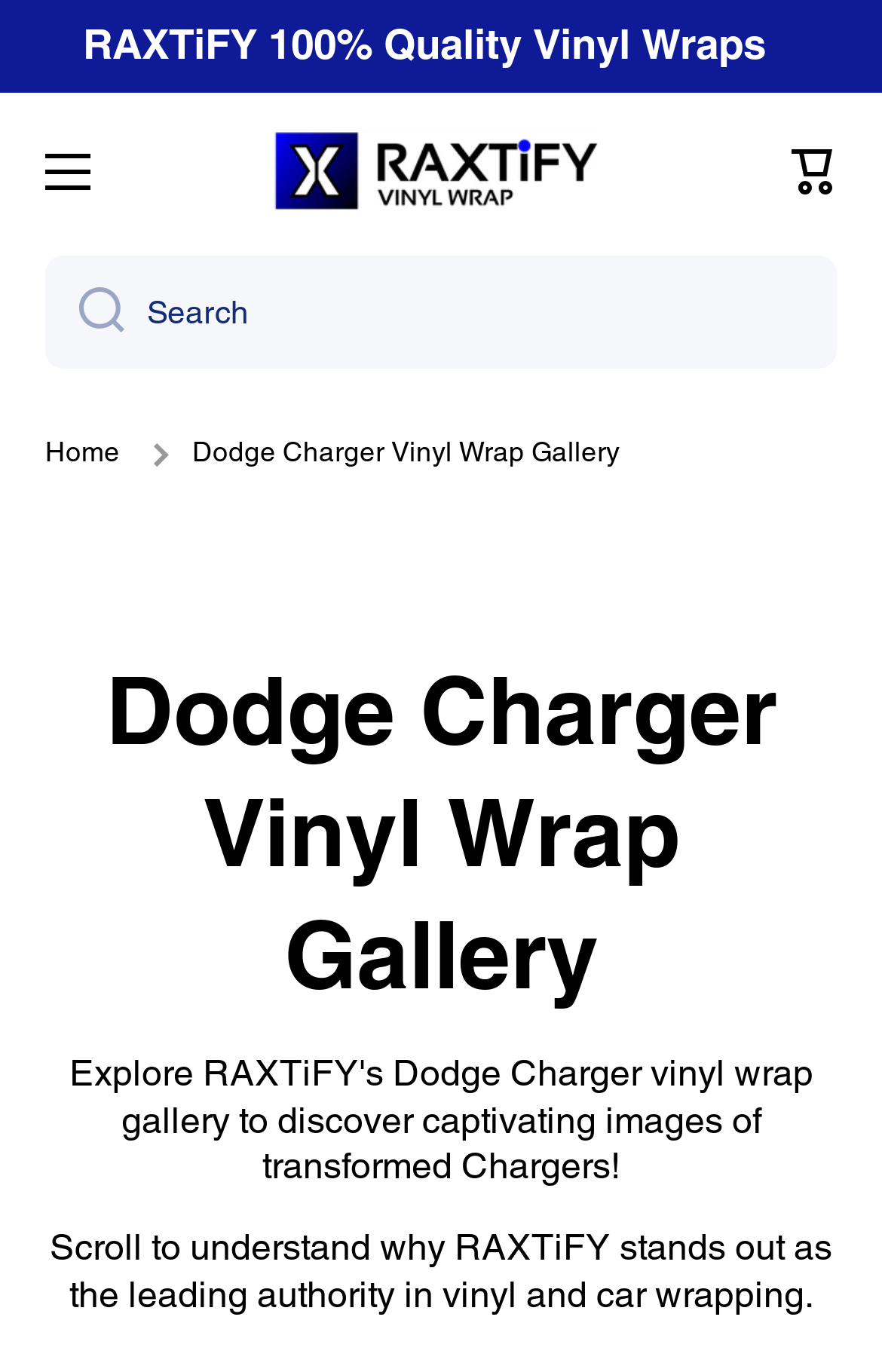What type of products are featured on the website?
Refer to the image and provide a one-word or short phrase answer.

Dodge Charger vinyl wraps